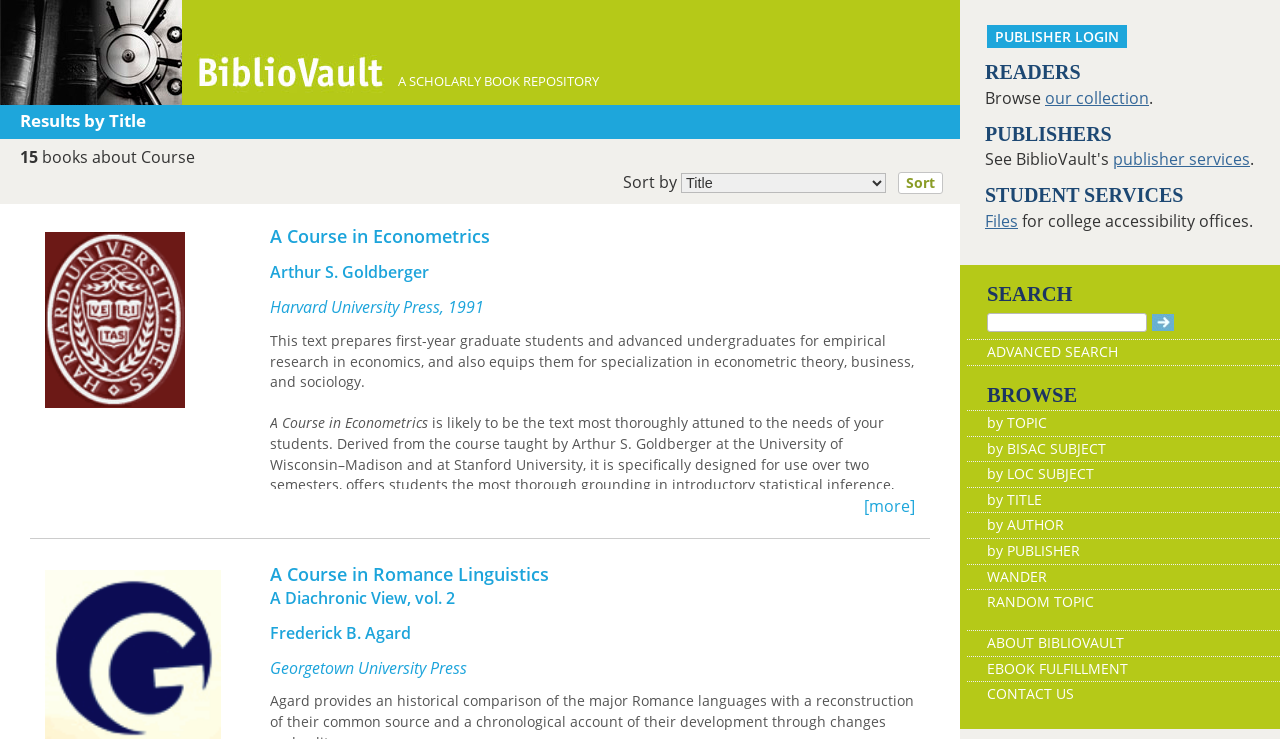Using the provided description parent_node: SEARCH aria-label="Search" name="q", find the bounding box coordinates for the UI element. Provide the coordinates in (top-left x, top-left y, bottom-right x, bottom-right y) format, ensuring all values are between 0 and 1.

[0.771, 0.423, 0.896, 0.449]